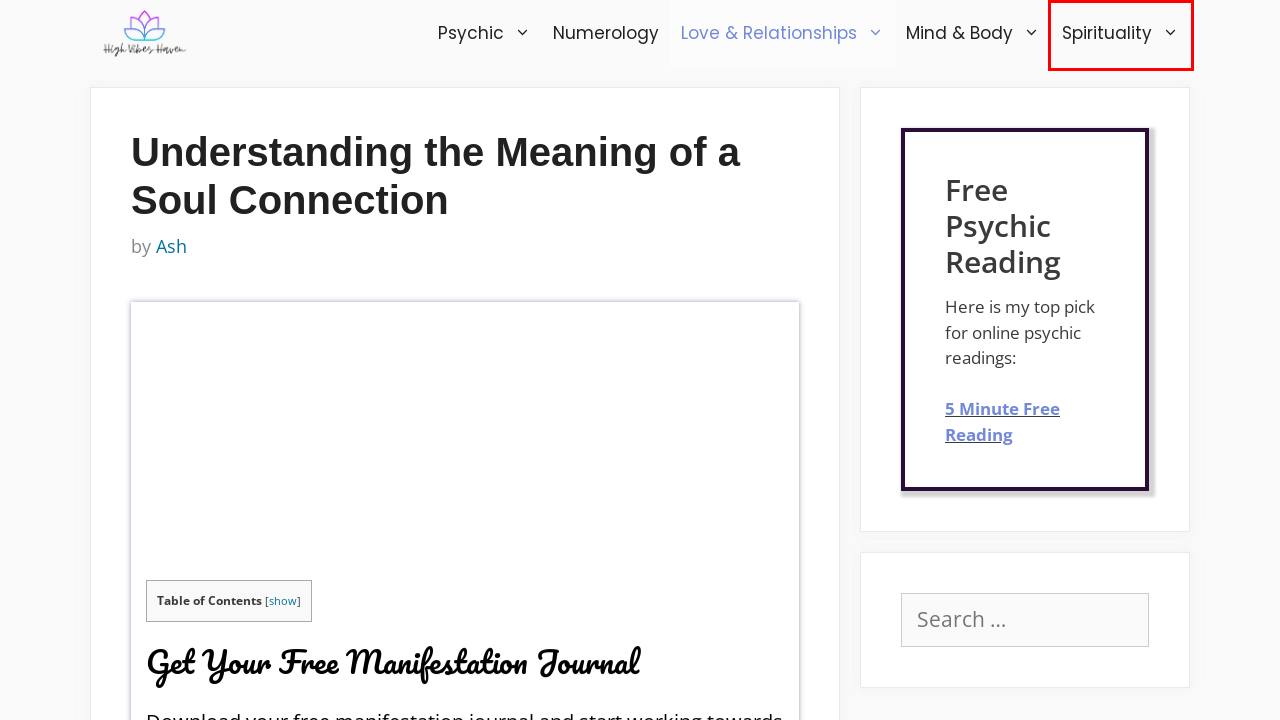Review the screenshot of a webpage that includes a red bounding box. Choose the webpage description that best matches the new webpage displayed after clicking the element within the bounding box. Here are the candidates:
A. High Vibes Haven | Angel Numbers | Psychic | Spirituality
B. Spirituality Archives | High Vibes Haven
C. About | High Vibes Haven
D. Get Free 5 Minutes Psychic Reading – Mysticsense
E. Angels Archives | High Vibes Haven
F. Psychic Archives | High Vibes Haven
G. Numerology Archives | High Vibes Haven
H. Meditation Archives | High Vibes Haven

B